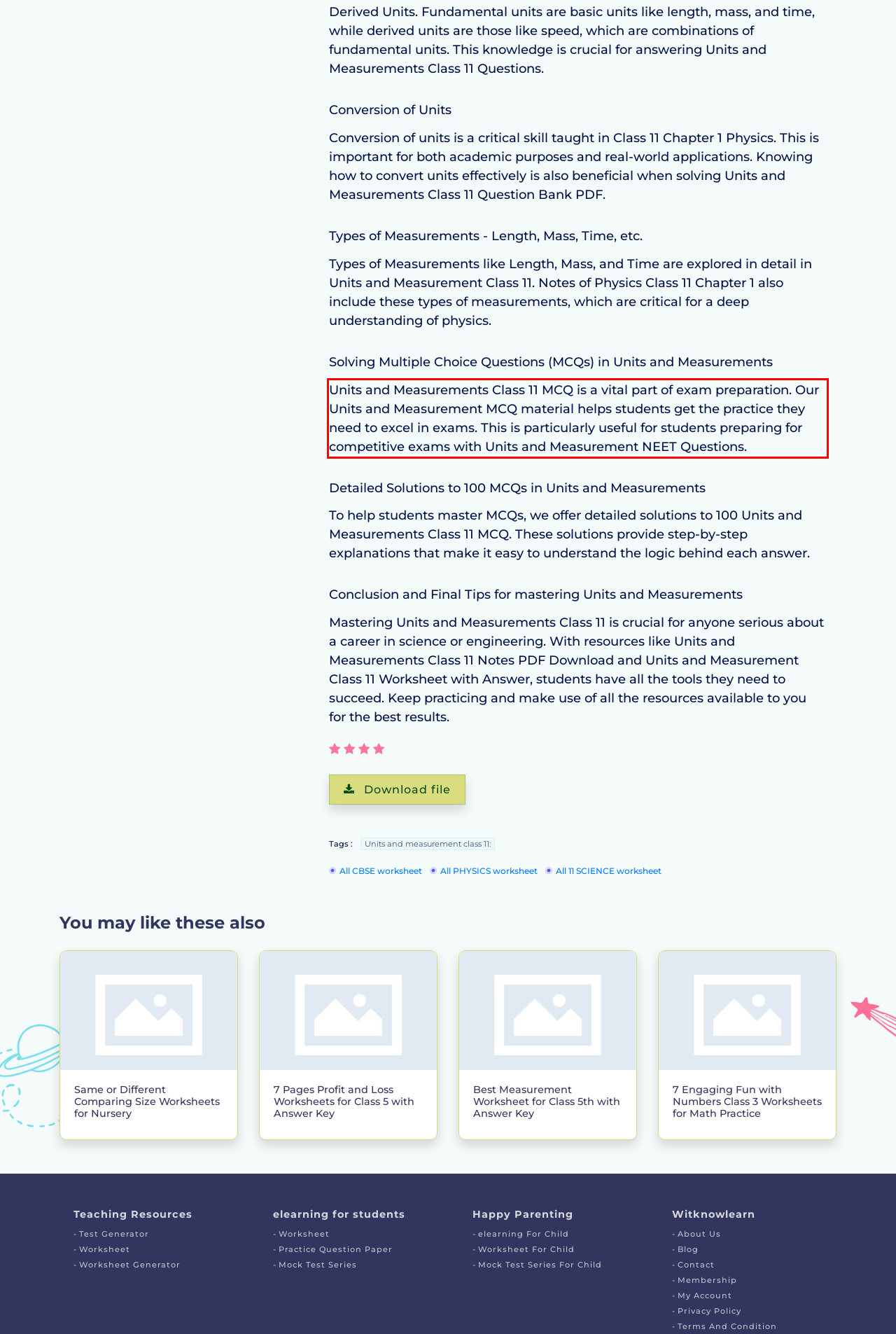Look at the provided screenshot of the webpage and perform OCR on the text within the red bounding box.

Units and Measurements Class 11 MCQ is a vital part of exam preparation. Our Units and Measurement MCQ material helps students get the practice they need to excel in exams. This is particularly useful for students preparing for competitive exams with Units and Measurement NEET Questions.